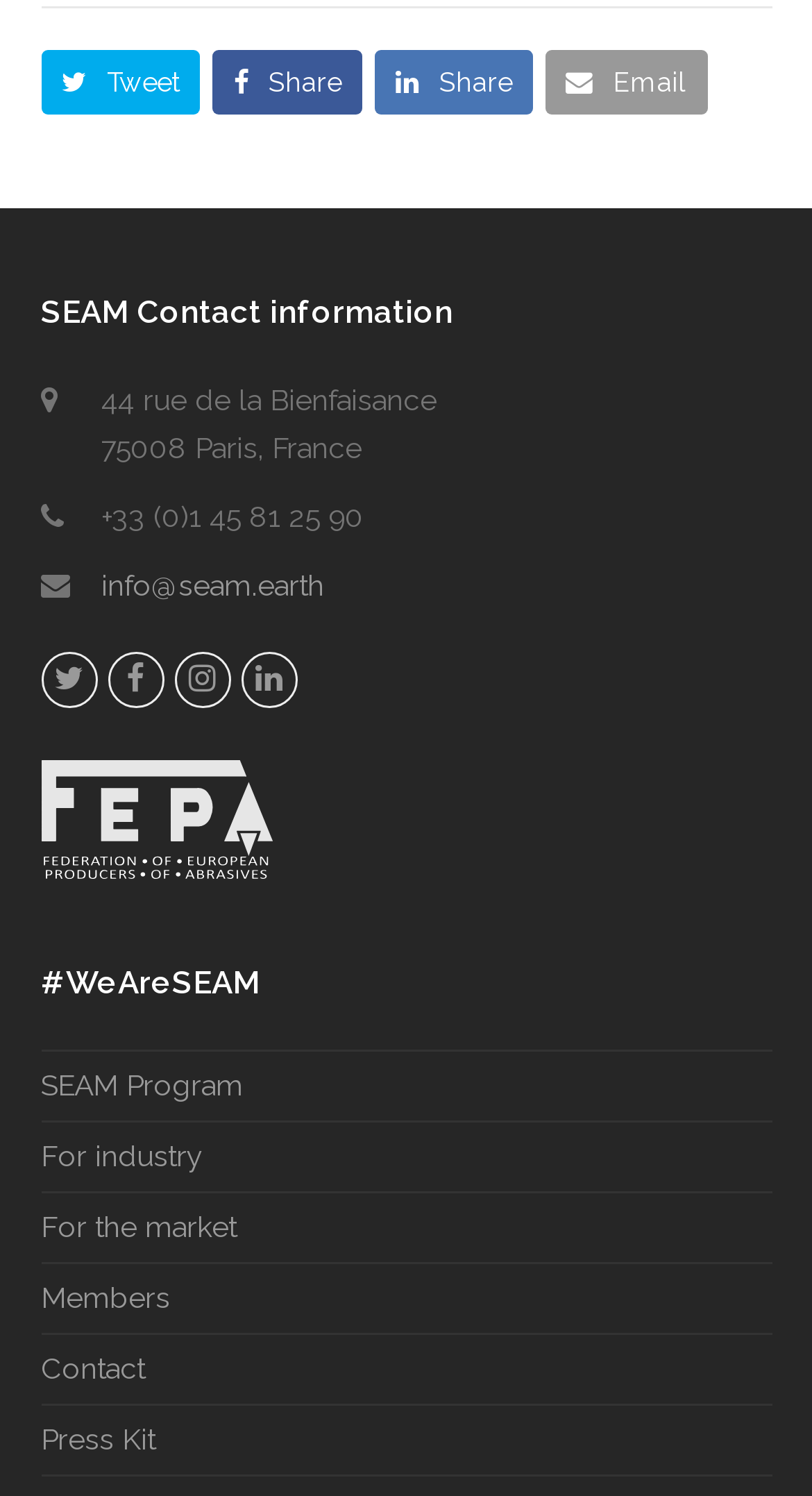Specify the bounding box coordinates of the area to click in order to follow the given instruction: "Visit Twitter page."

[0.05, 0.436, 0.119, 0.474]